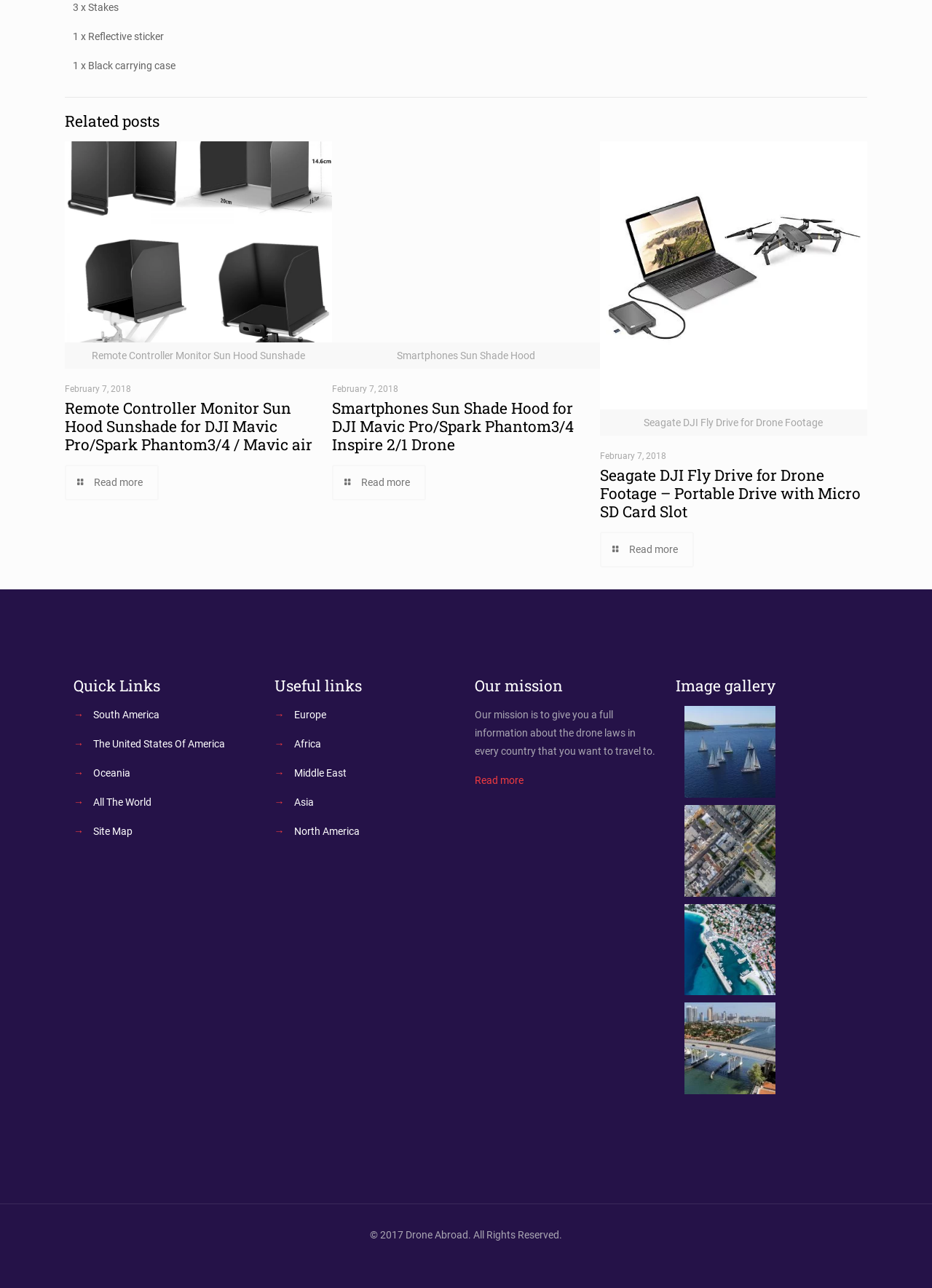What is the date of the 'Remote Controller Monitor Sun Hood Sunshade' post?
Examine the webpage screenshot and provide an in-depth answer to the question.

I found this answer by looking at the StaticText element 'February 7, 2018' which is near the heading 'Remote Controller Monitor Sun Hood Sunshade for DJI Mavic Pro/Spark Phantom3/4 / Mavic air', and it seems to be the date of the post.